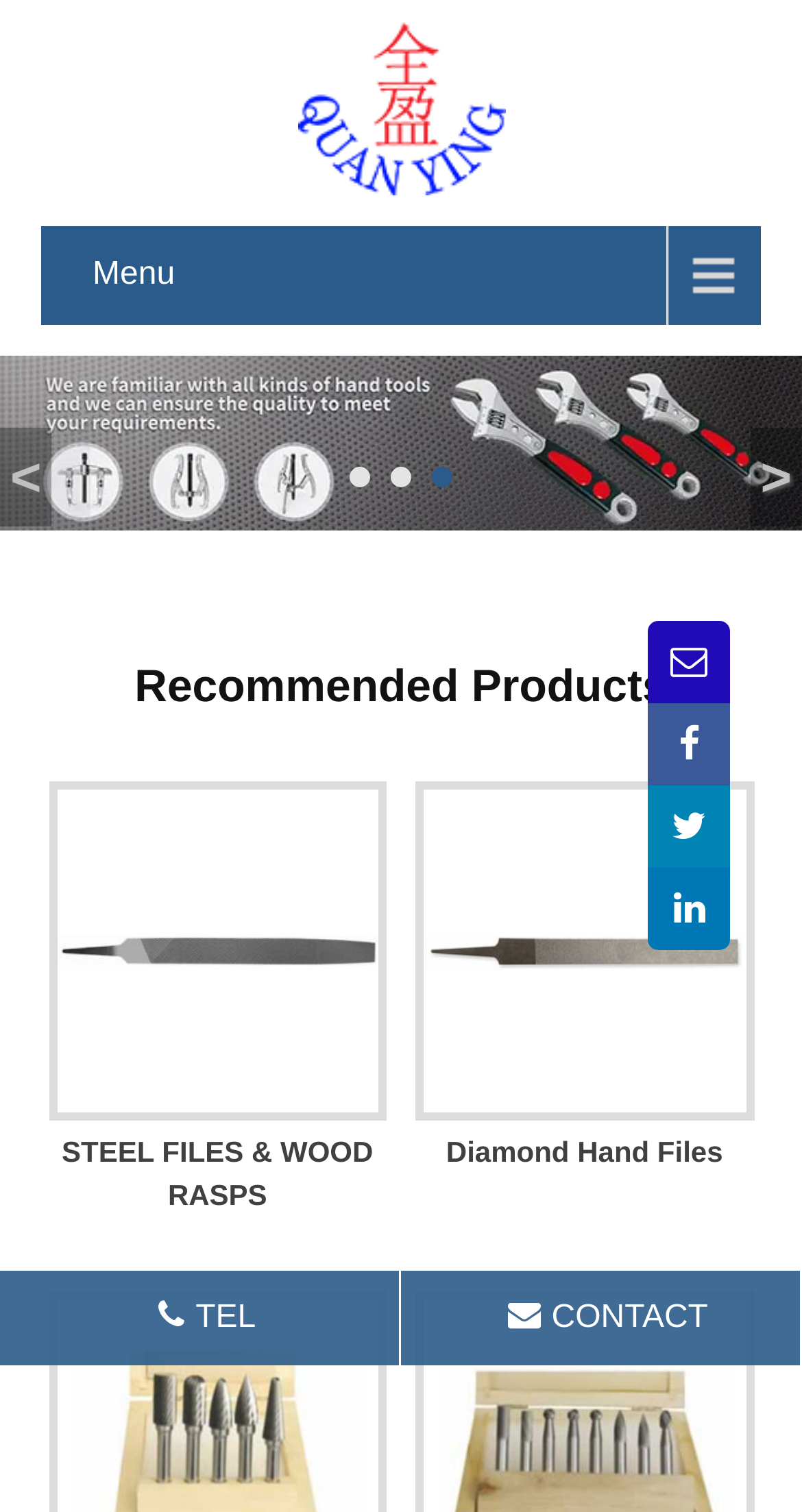Please provide the bounding box coordinates for the element that needs to be clicked to perform the following instruction: "Click on the company logo". The coordinates should be given as four float numbers between 0 and 1, i.e., [left, top, right, bottom].

[0.371, 0.014, 0.629, 0.129]